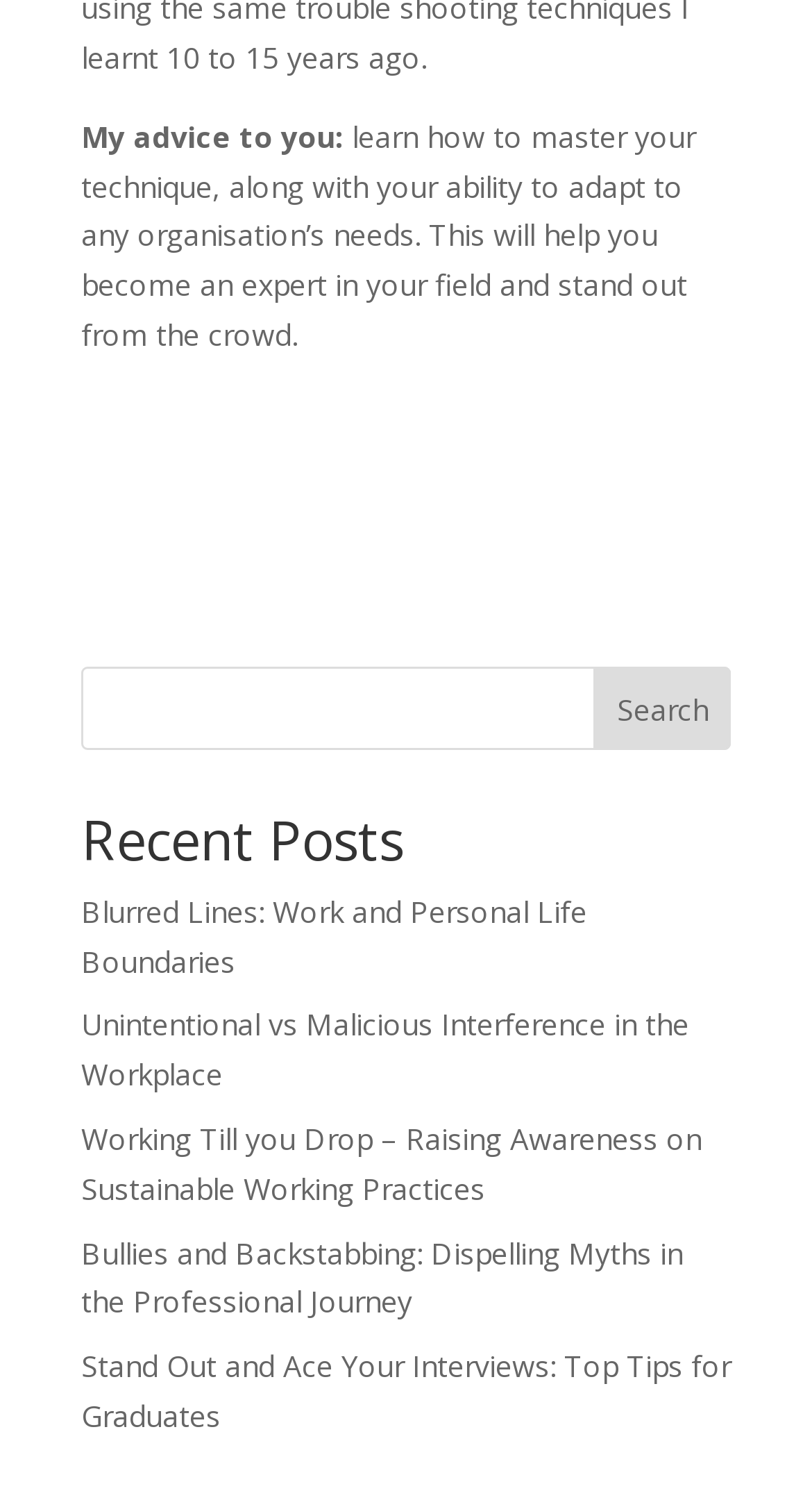Using details from the image, please answer the following question comprehensively:
Is there a search function on the webpage?

The webpage has a search box and a 'Search' button, indicating that users can search for content on the webpage.